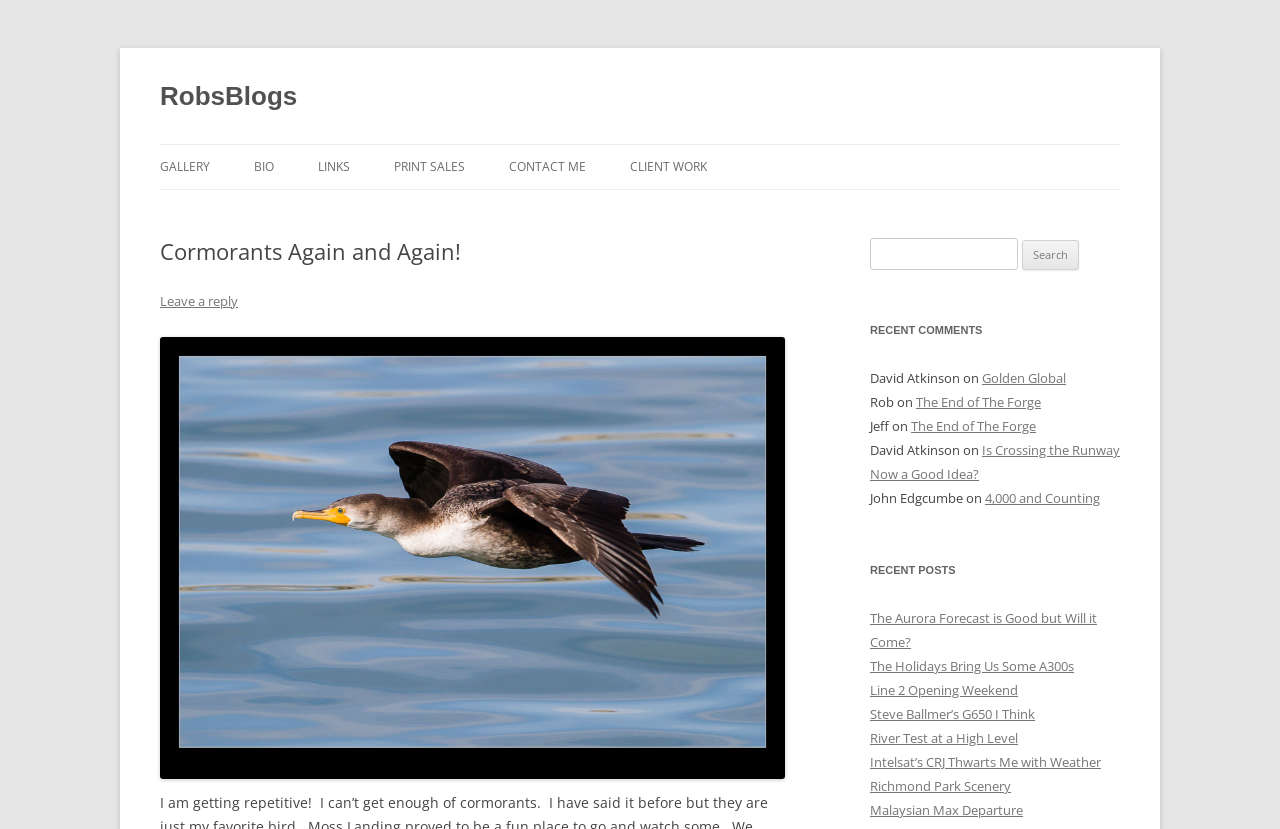Find the bounding box coordinates of the area that needs to be clicked in order to achieve the following instruction: "Click on the GALLERY link". The coordinates should be specified as four float numbers between 0 and 1, i.e., [left, top, right, bottom].

[0.125, 0.175, 0.164, 0.228]